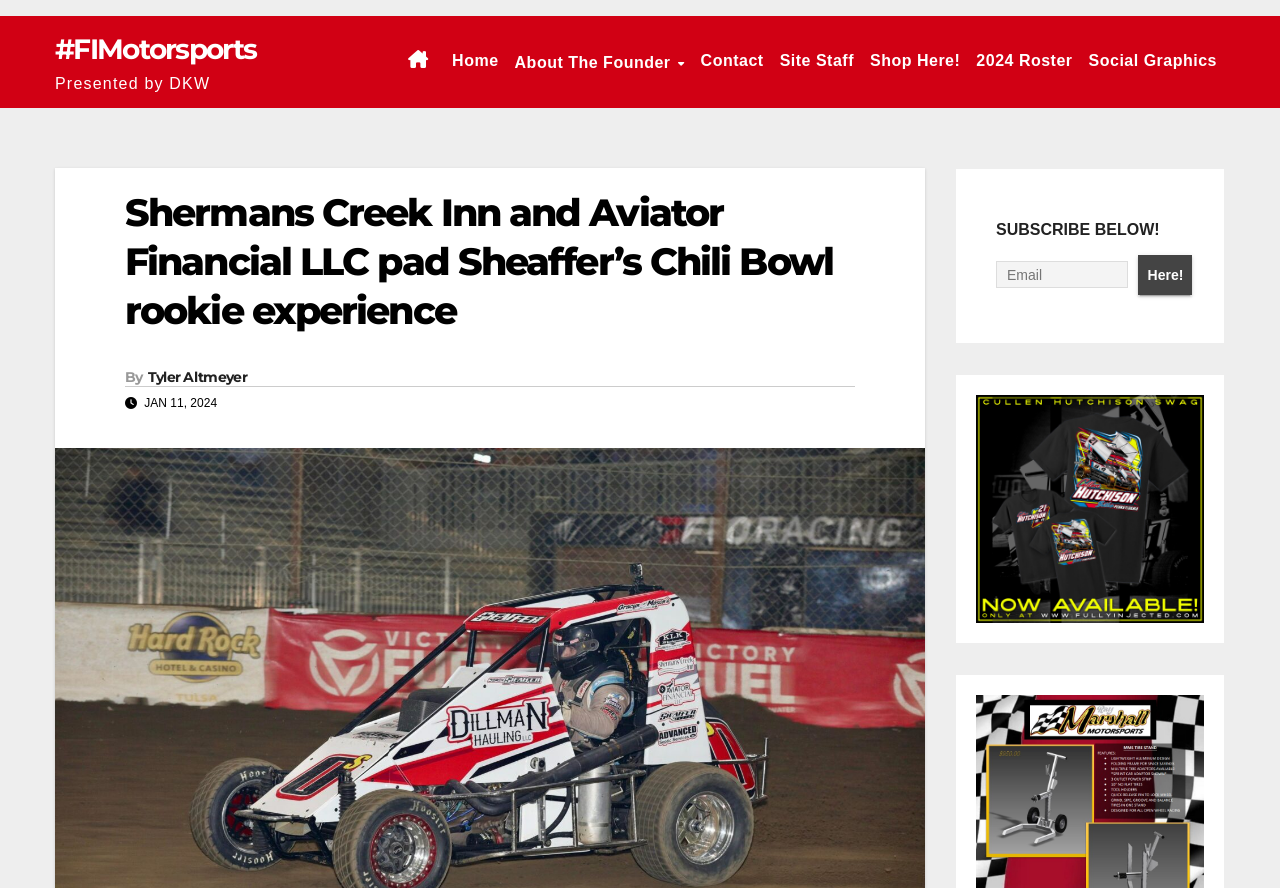Find the bounding box coordinates of the UI element according to this description: "WE'RE HIRING!".

None